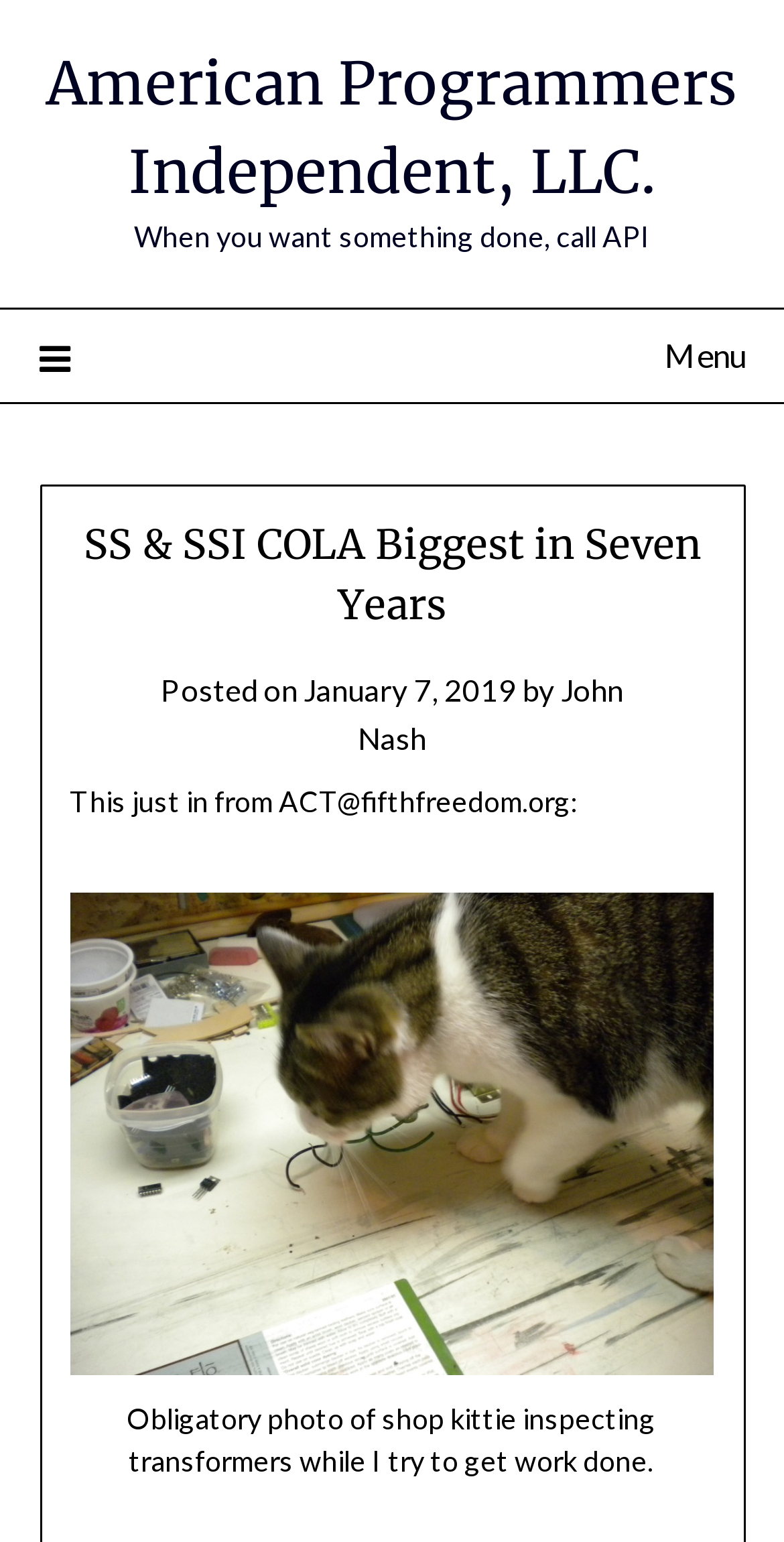Extract the main title from the webpage.

SS & SSI COLA Biggest in Seven Years